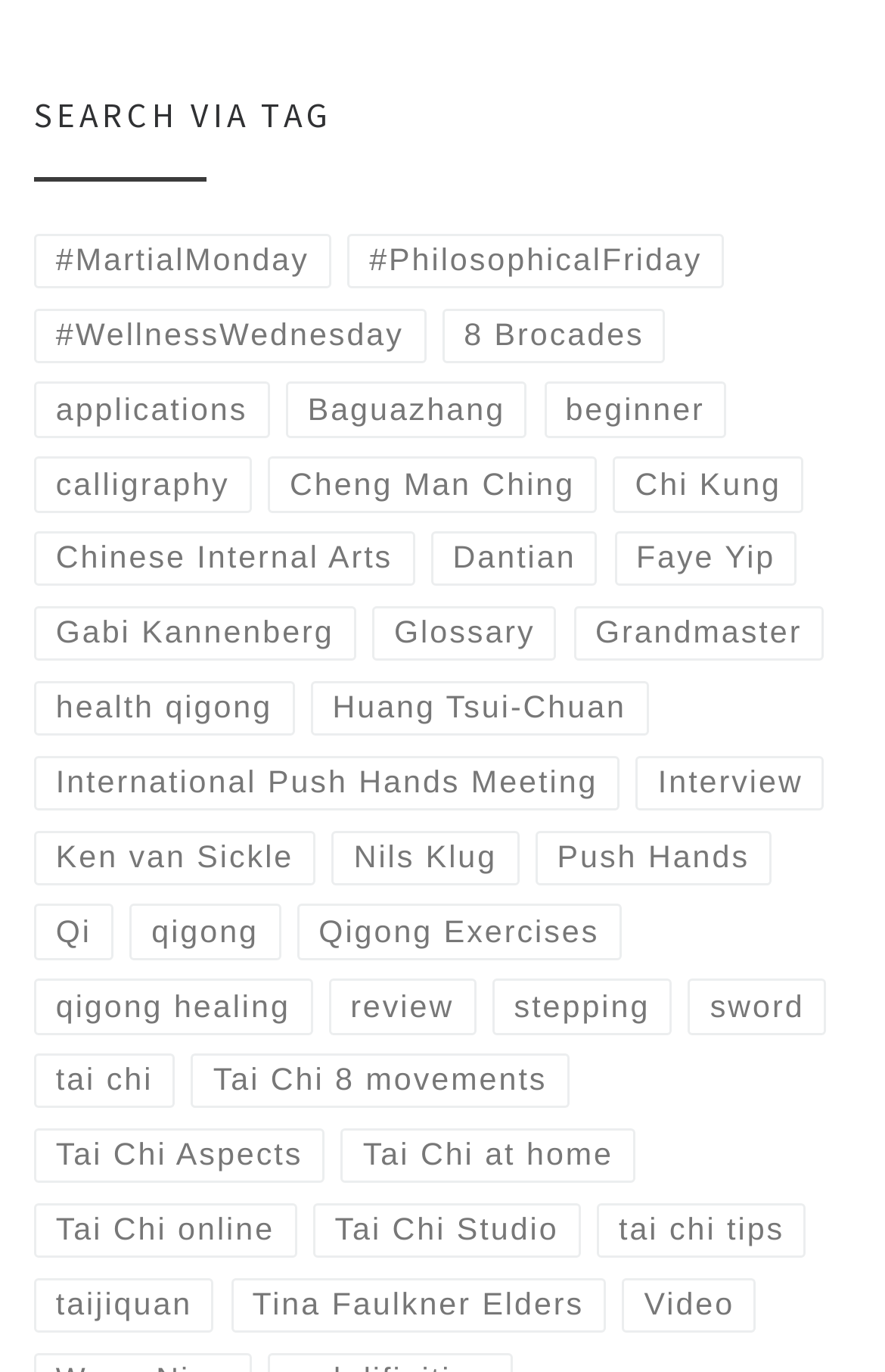Determine the bounding box coordinates of the clickable element necessary to fulfill the instruction: "Watch a Video". Provide the coordinates as four float numbers within the 0 to 1 range, i.e., [left, top, right, bottom].

[0.703, 0.931, 0.855, 0.971]